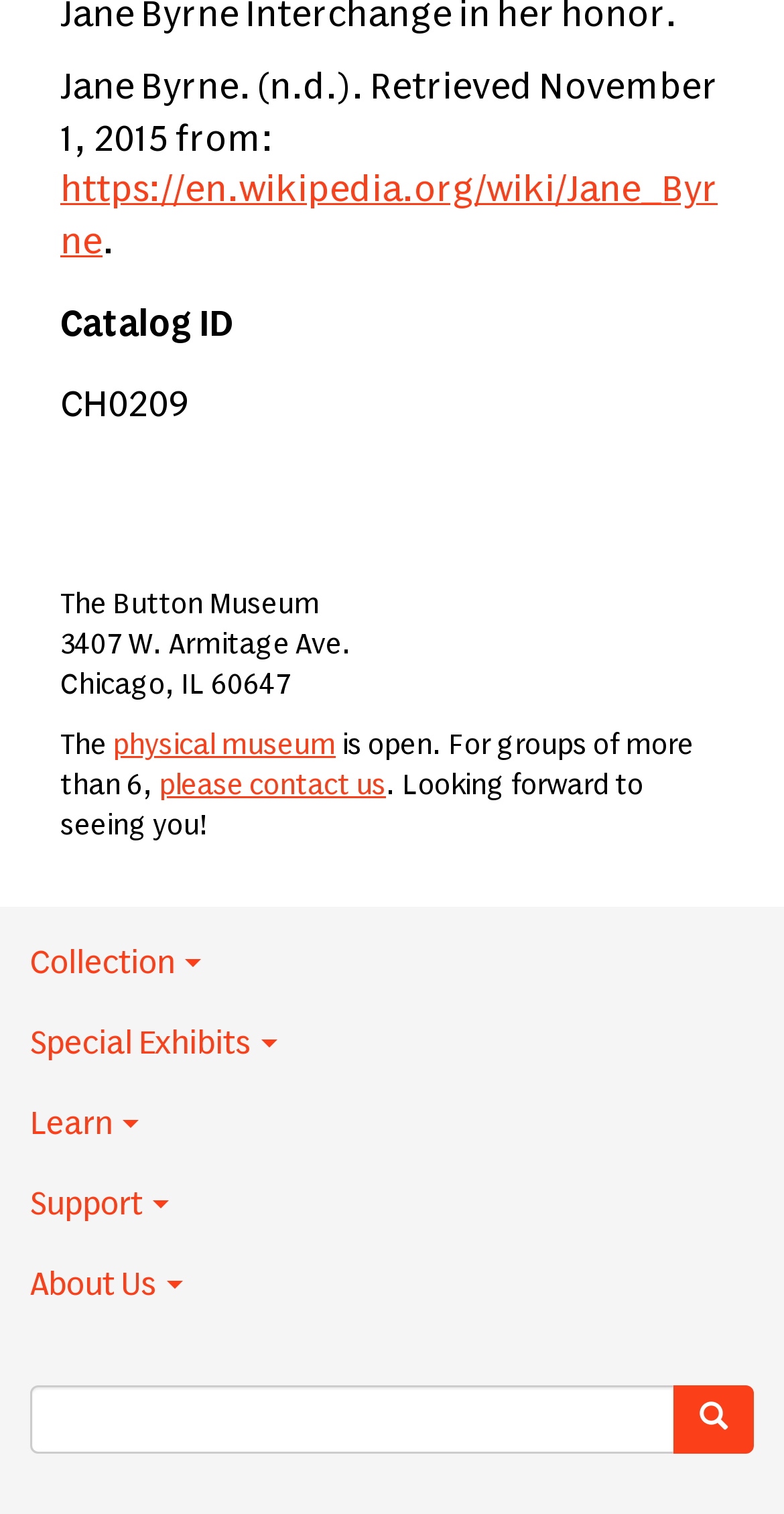Specify the bounding box coordinates of the area to click in order to follow the given instruction: "contact us."

[0.203, 0.51, 0.492, 0.529]